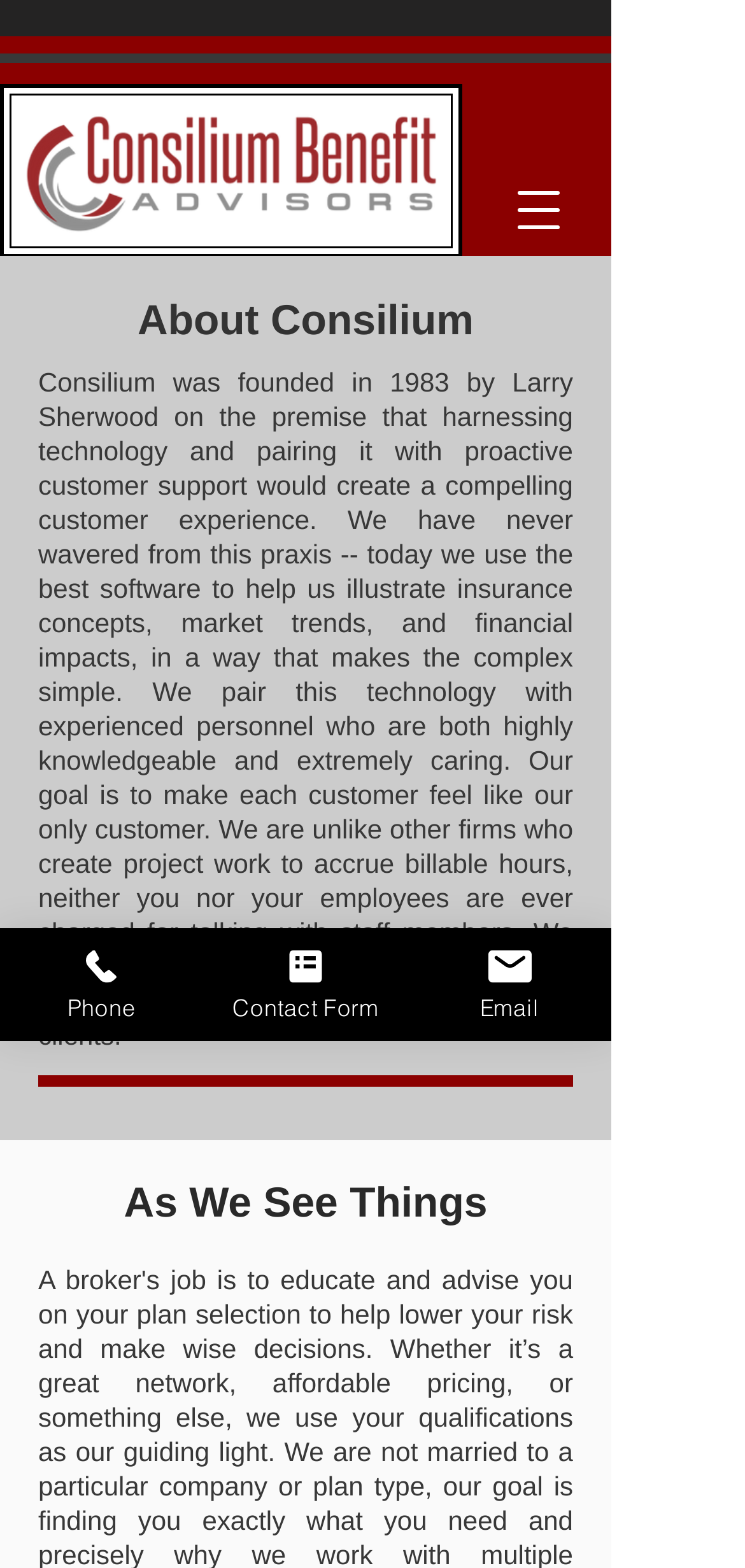How does Consilium use technology?
Provide a fully detailed and comprehensive answer to the question.

According to the webpage, Consilium uses the best software to 'illustrate insurance concepts, market trends, and financial impacts, in a way that makes the complex simple'.